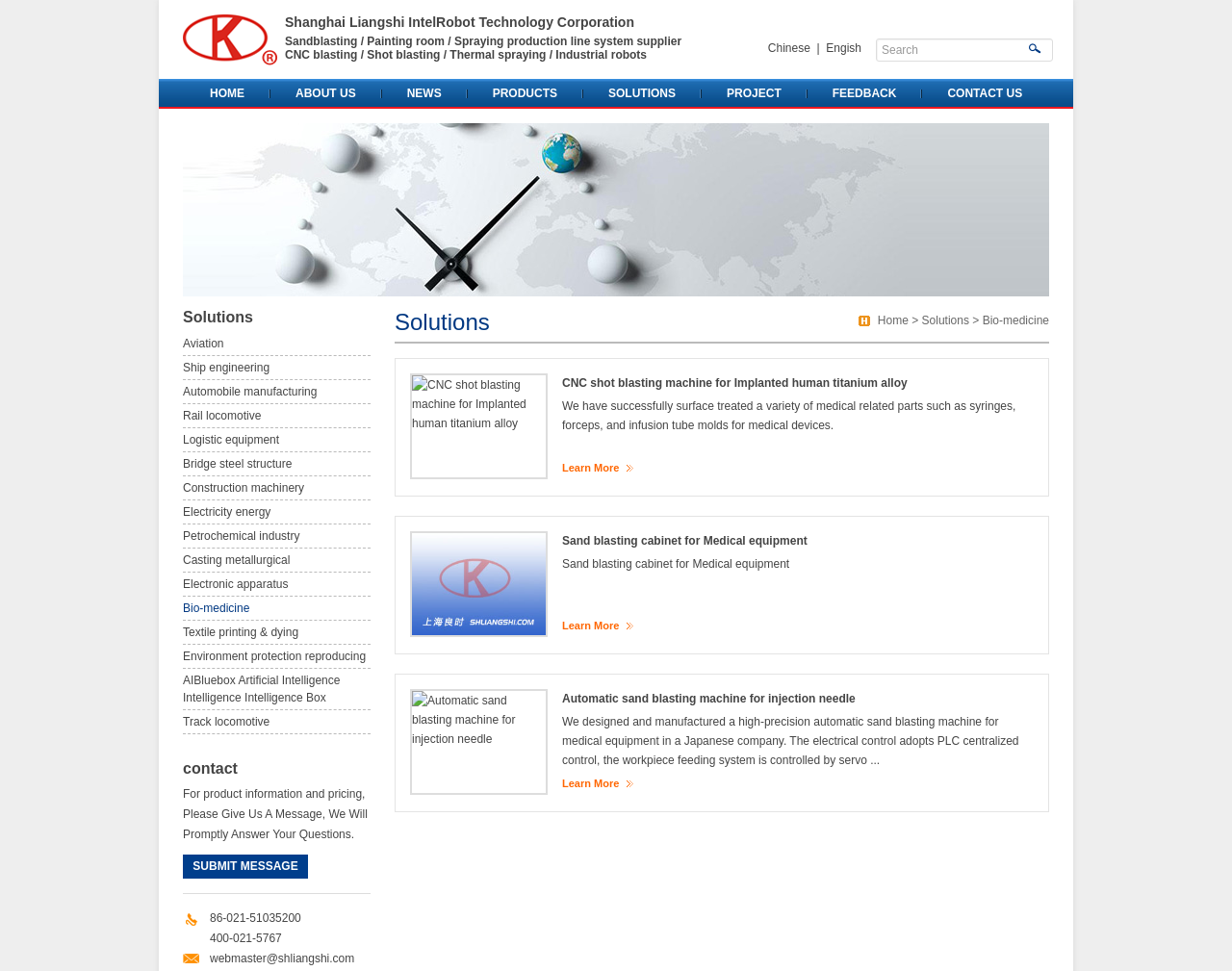Can you find the bounding box coordinates for the UI element given this description: "Environment protection reproducing"? Provide the coordinates as four float numbers between 0 and 1: [left, top, right, bottom].

[0.148, 0.669, 0.297, 0.683]